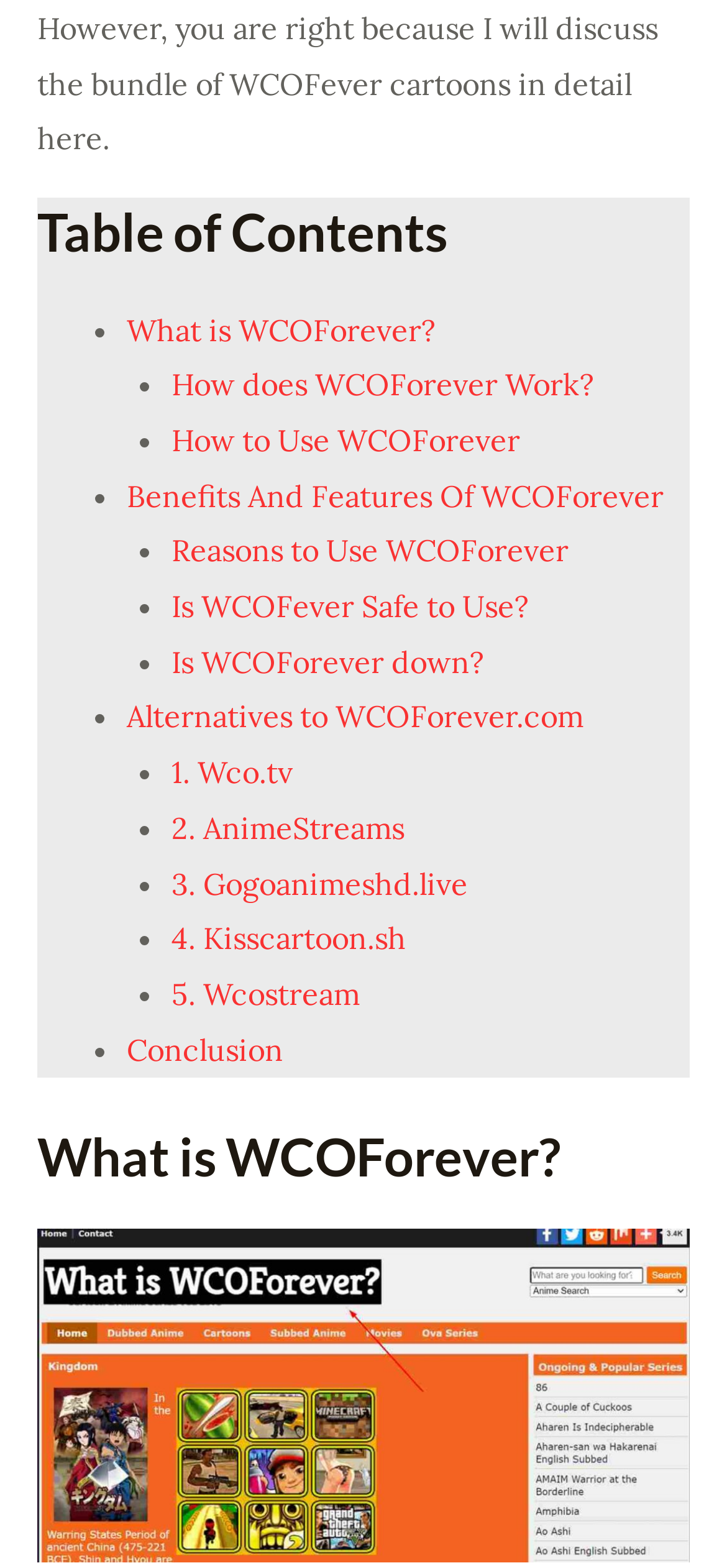What is the main topic of this webpage?
Look at the image and answer with only one word or phrase.

WCOForever